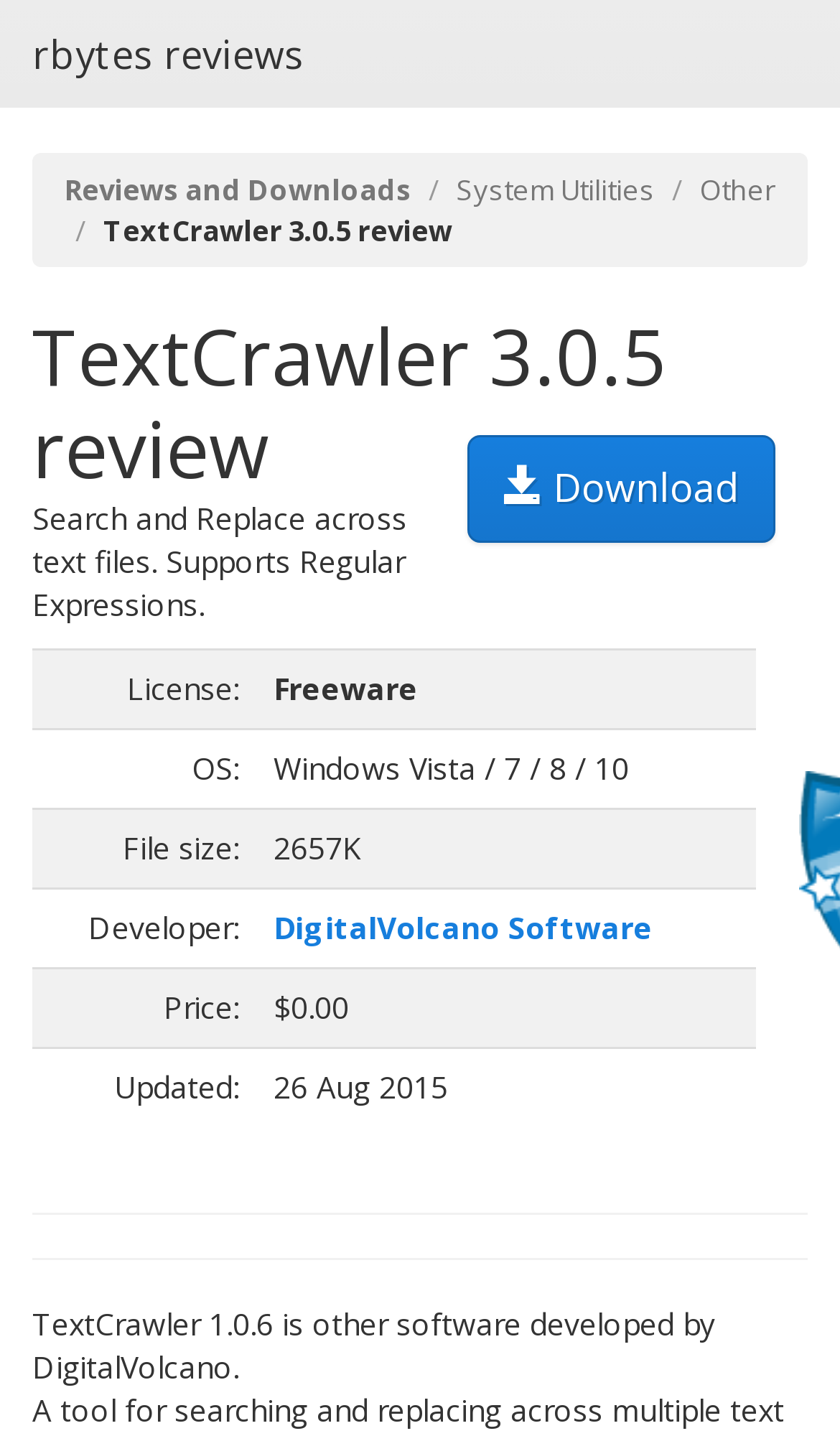Bounding box coordinates are specified in the format (top-left x, top-left y, bottom-right x, bottom-right y). All values are floating point numbers bounded between 0 and 1. Please provide the bounding box coordinate of the region this sentence describes: rbytes reviews

[0.0, 0.0, 0.4, 0.075]